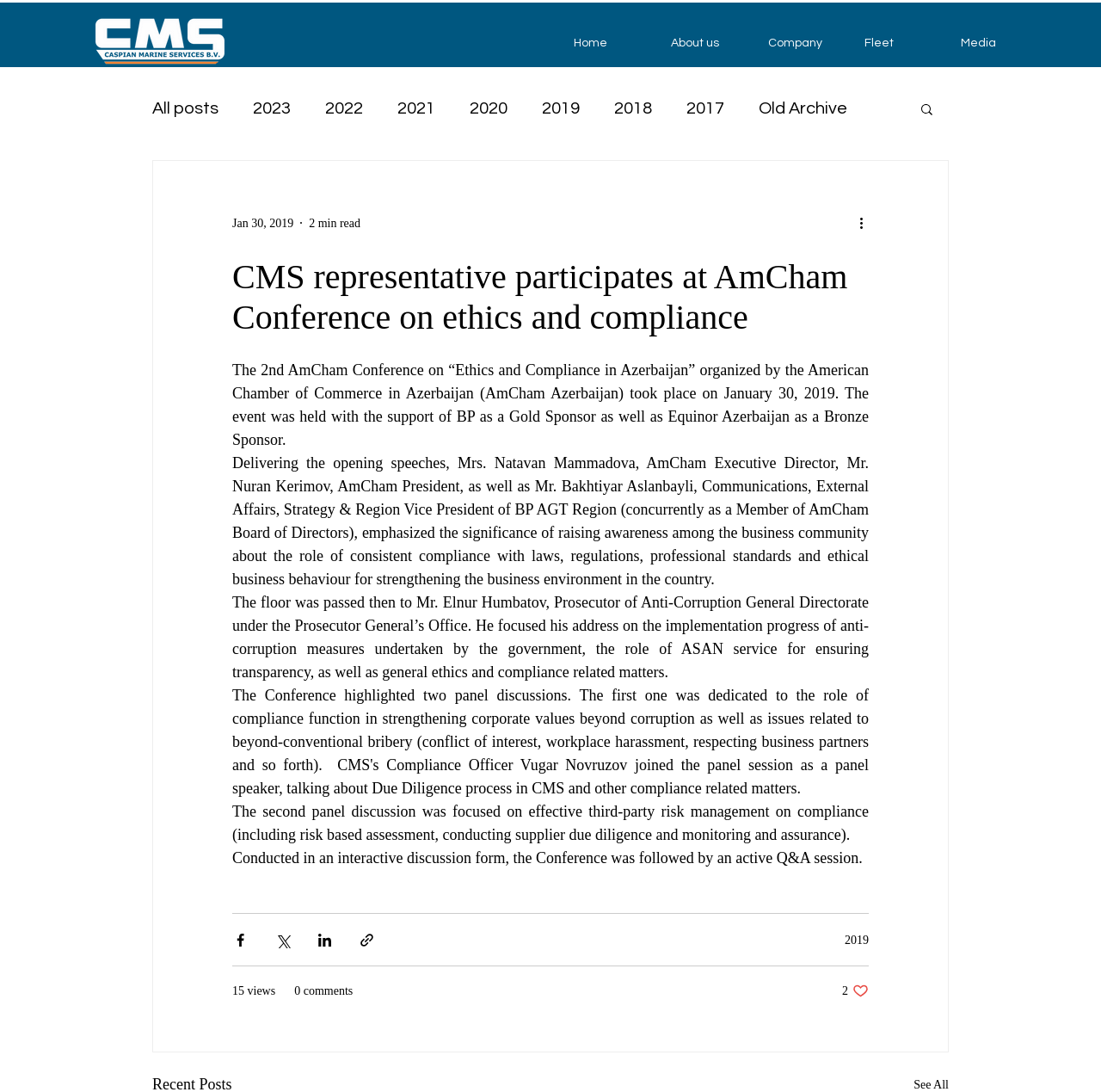Summarize the webpage in an elaborate manner.

This webpage appears to be a blog post or article page. At the top left, there is a logo of CMS BV, a white and yellow image. Below the logo, there is a navigation menu with links to "Home", "About us", "Company", "Fleet", and "Media". 

To the right of the navigation menu, there is another navigation menu with links to different years, from 2019 to 2017, and an "Old Archive" link. There is also a search button with a magnifying glass icon.

The main content of the page is an article with a title "CMS representative participates at AmCham Conference on ethics and compliance". The article has a publication date of January 30, 2019, and an estimated reading time of 2 minutes. 

The article text is divided into several paragraphs, describing the 2nd AmCham Conference on “Ethics and Compliance in Azerbaijan” organized by the American Chamber of Commerce in Azerbaijan. The conference was held with the support of BP as a Gold Sponsor and Equinor Azerbaijan as a Bronze Sponsor. The article mentions the opening speeches, panel discussions, and a Q&A session.

Below the article, there are social media sharing buttons for Facebook, Twitter, LinkedIn, and a link to share via a URL. There is also a link to the 2019 archive and some statistics, including 15 views and 0 comments. Additionally, there is a button showing 2 likes, with an option to like the post.